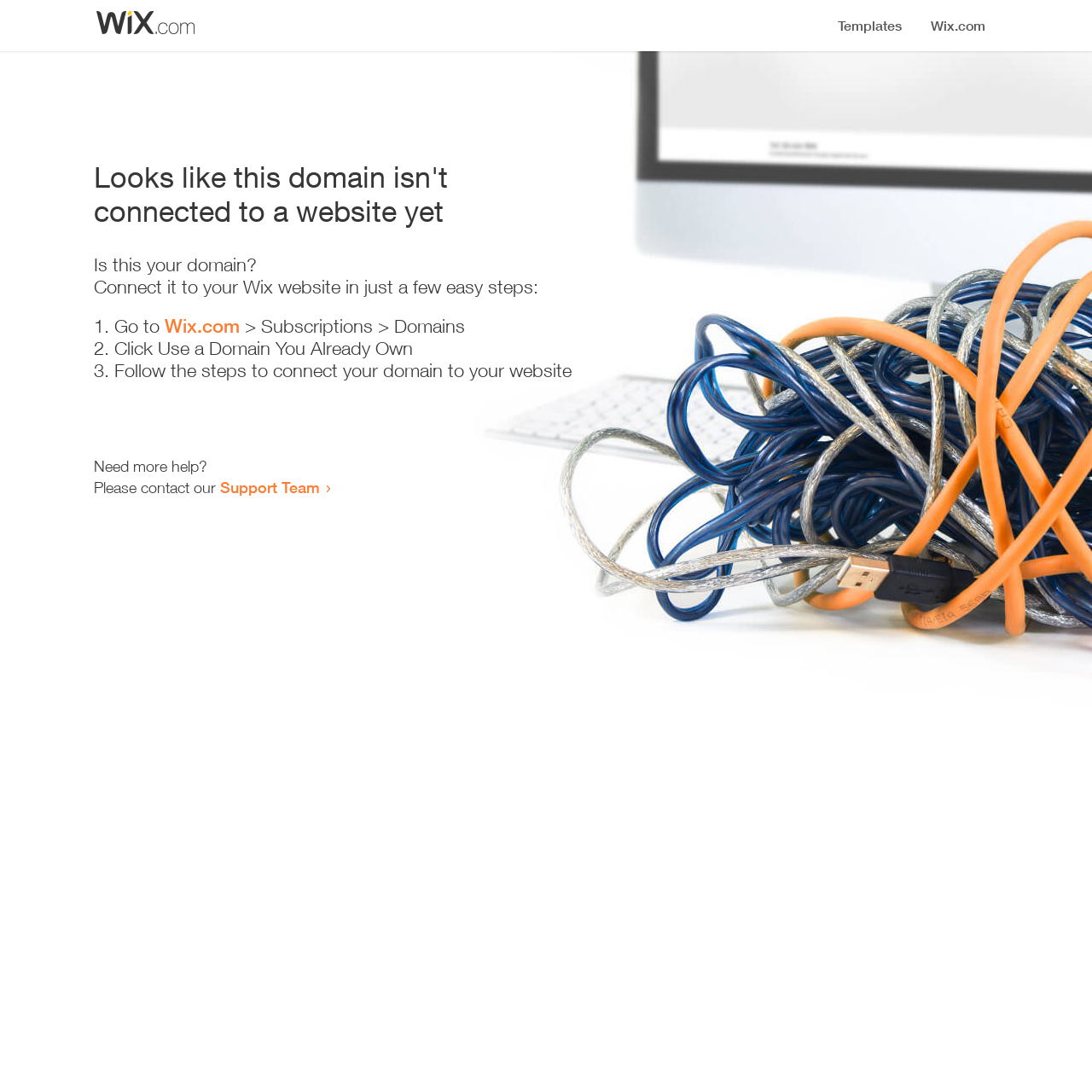Please find and generate the text of the main header of the webpage.

Looks like this domain isn't
connected to a website yet